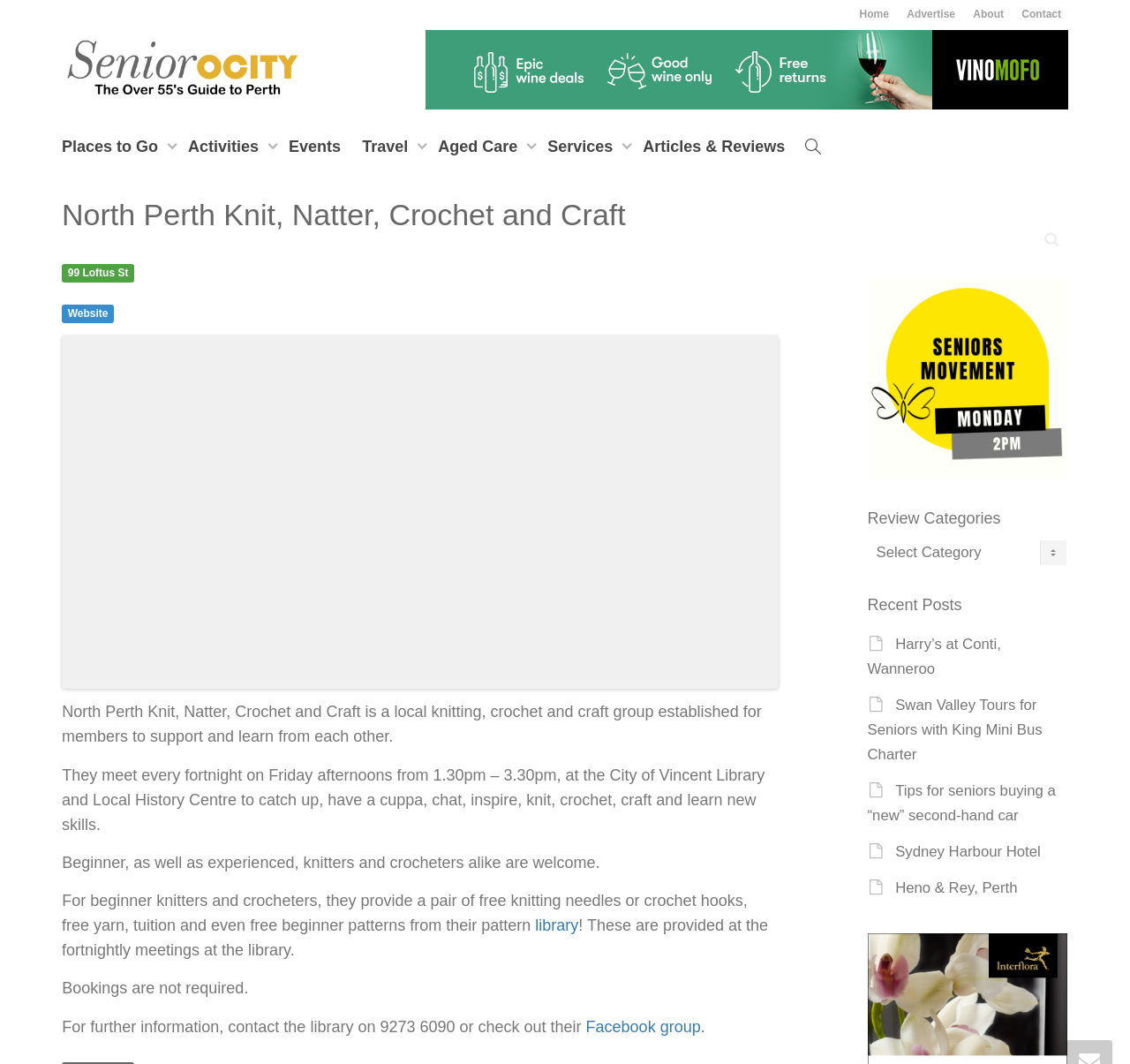Pinpoint the bounding box coordinates of the area that must be clicked to complete this instruction: "Search for a local class or activity".

[0.776, 0.214, 0.921, 0.234]